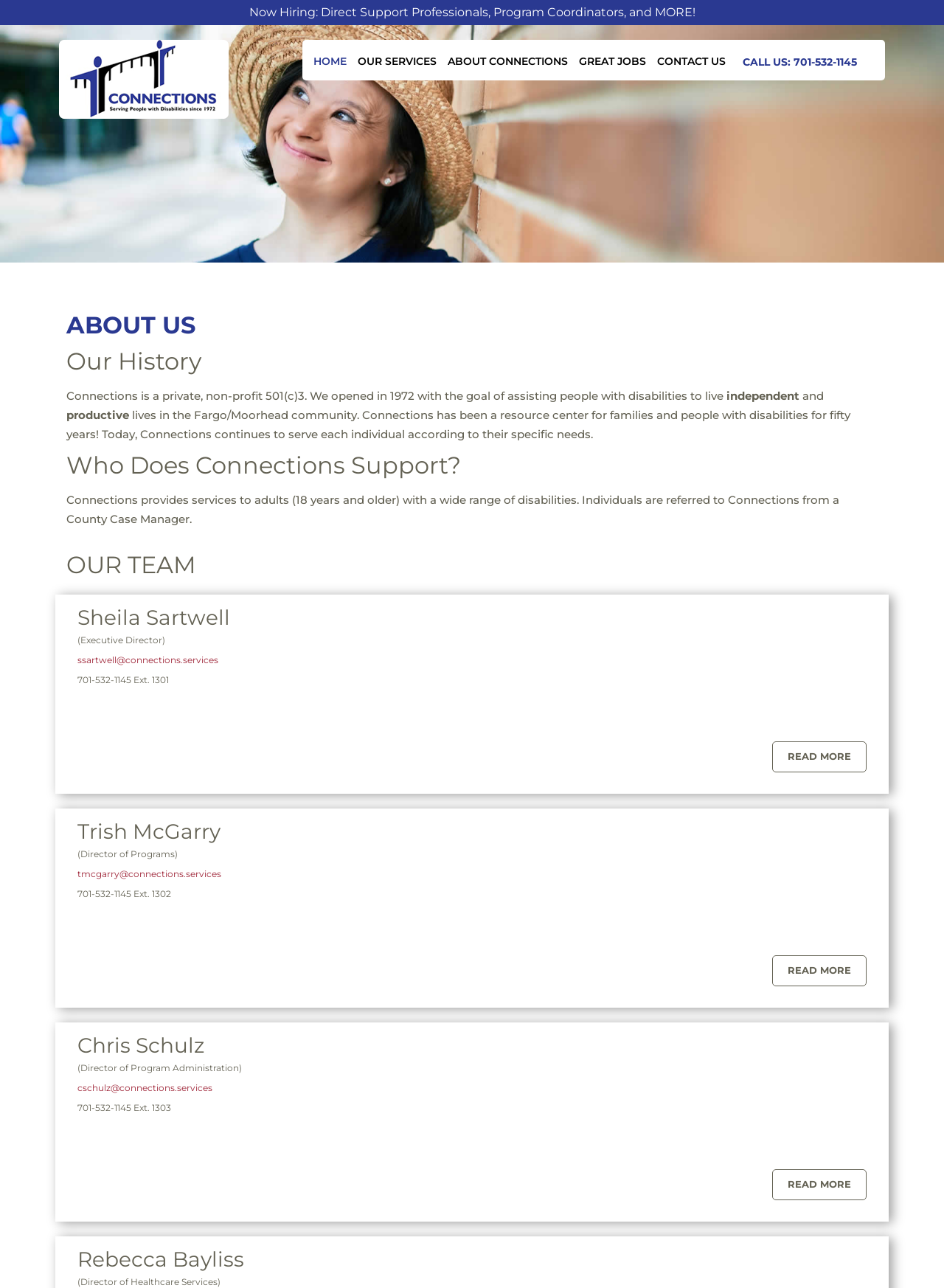Offer a meticulous description of the webpage's structure and content.

This webpage is about Connections, a non-profit organization serving adults with disabilities in Minnesota. At the top of the page, there is a logo of Connections, accompanied by a navigation menu with links to different sections of the website, including "HOME", "OUR SERVICES", "ABOUT CONNECTIONS", "GREAT JOBS", and "CONTACT US". 

Below the navigation menu, there is a large image that spans the entire width of the page, showcasing the organization's services for adults with disabilities in Minnesota. 

The main content of the page is divided into several sections. The first section is titled "ABOUT US" and provides an overview of the organization's history, mission, and goals. This section includes a brief paragraph of text that describes Connections as a private, non-profit organization that has been serving people with disabilities in the Fargo/Moorhead community for fifty years.

The next section is titled "Who Does Connections Support?" and explains that the organization provides services to adults with a wide range of disabilities, who are referred to Connections by a County Case Manager.

The following section is titled "OUR TEAM" and features a list of team members, including their names, titles, and contact information. Each team member has a "READ MORE" button that likely leads to a more detailed bio or profile page.

Throughout the page, there are several headings and subheadings that help to organize the content and provide a clear structure to the page. The overall design is clean and easy to navigate, with a focus on providing information about the organization and its services.